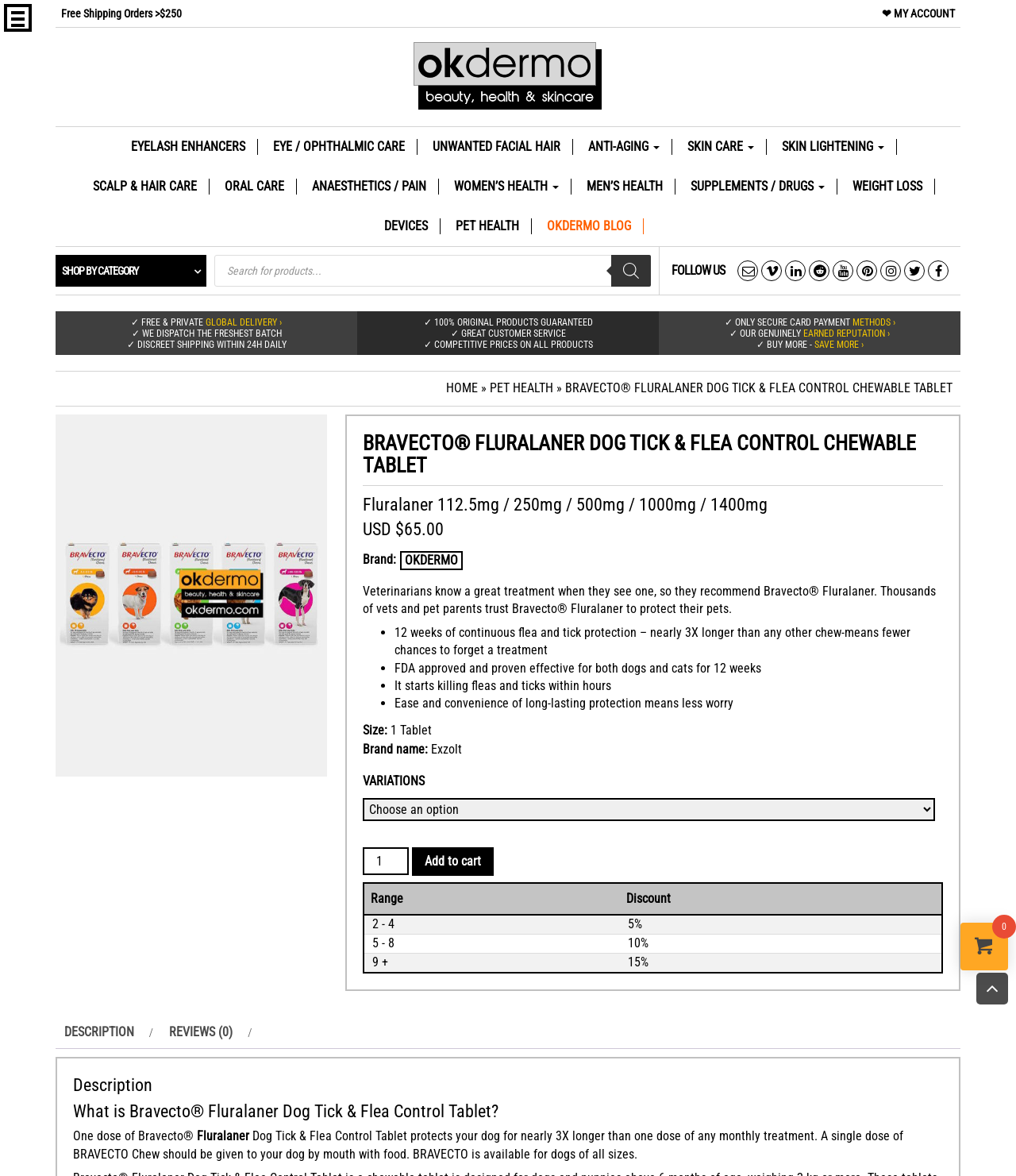Give a one-word or phrase response to the following question: What is the name of the product?

Bravecto Fluralaner Dog Tick & Flea Control Chewable Tablet